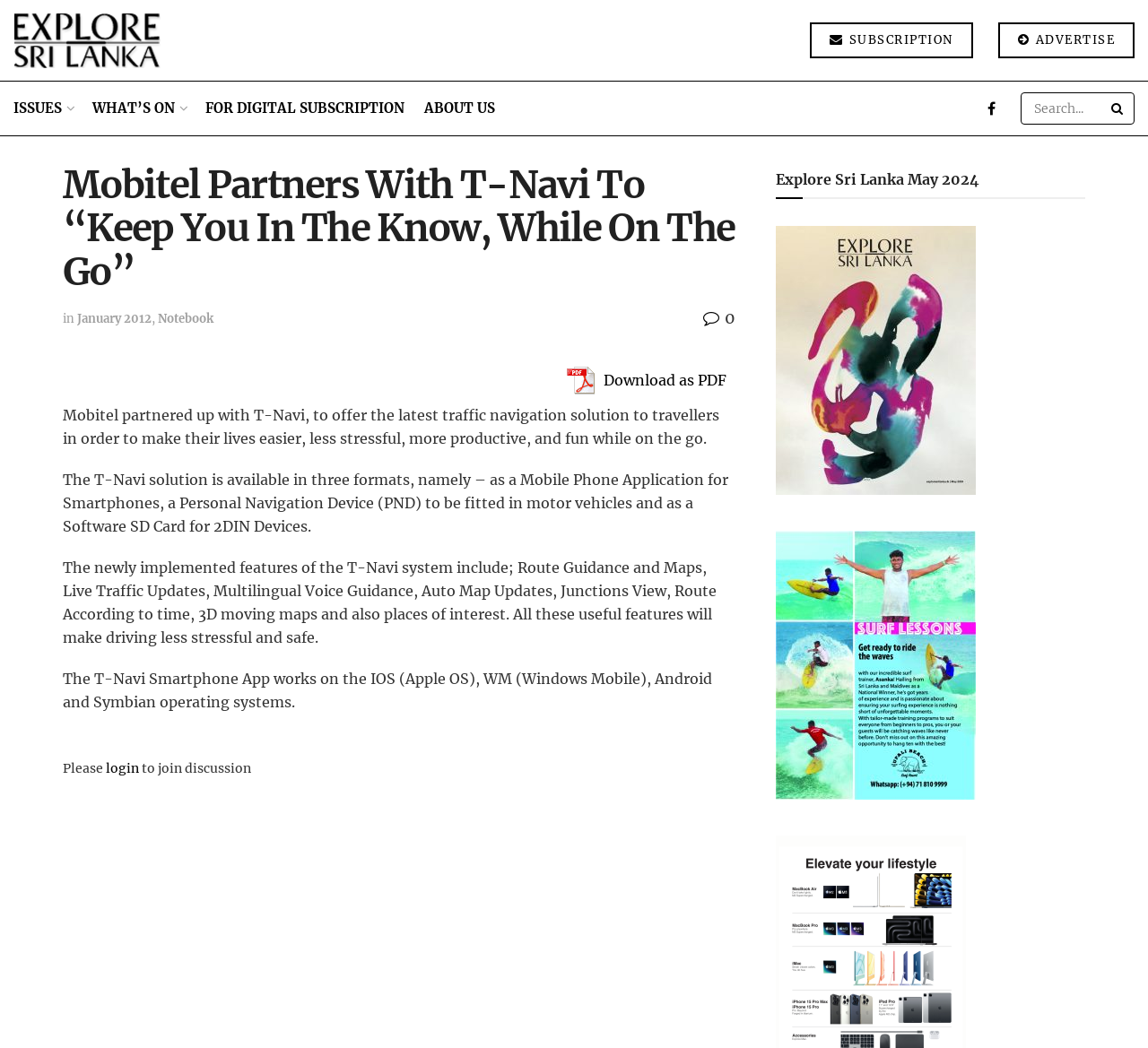Predict the bounding box of the UI element based on the description: "0". The coordinates should be four float numbers between 0 and 1, formatted as [left, top, right, bottom].

[0.612, 0.293, 0.641, 0.313]